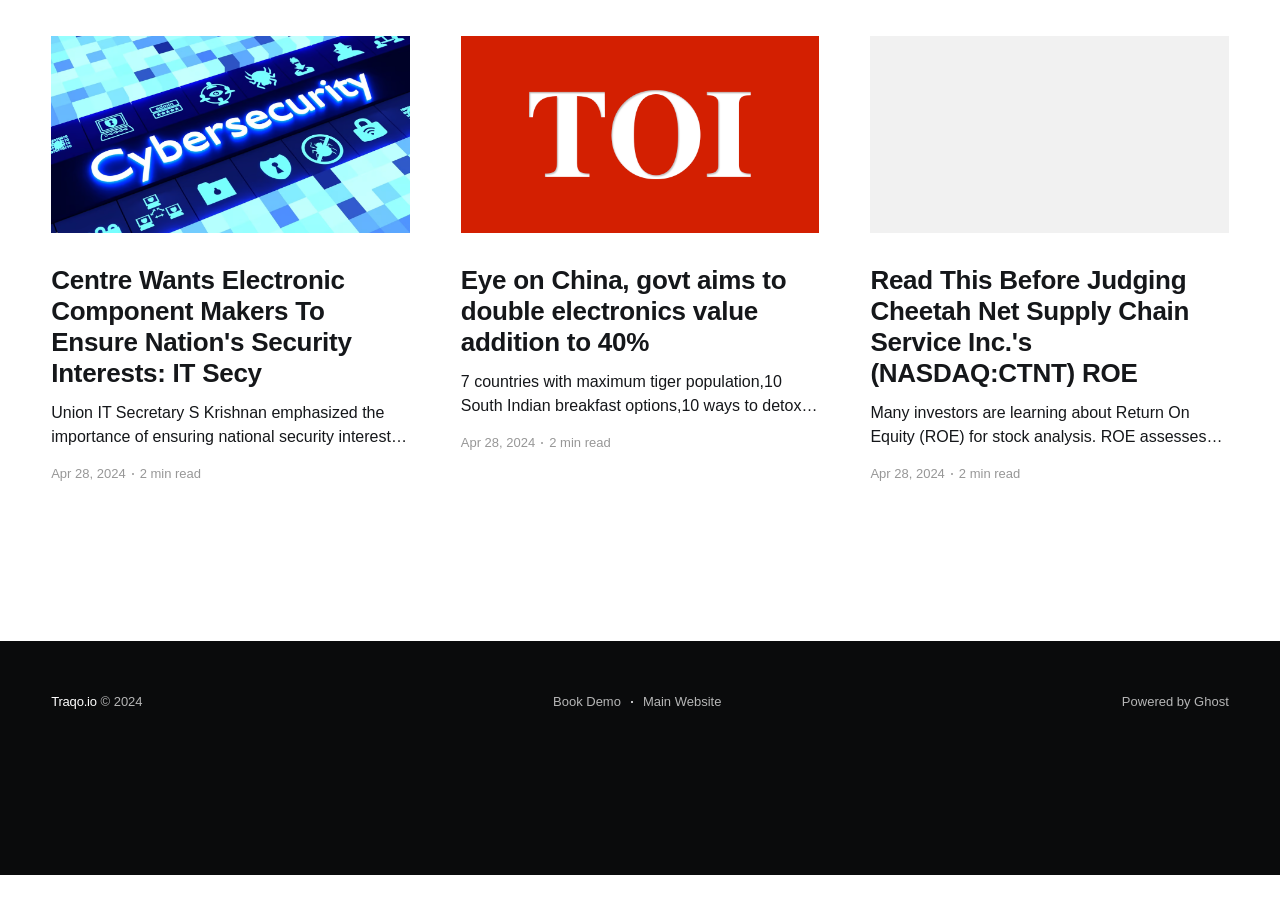Please indicate the bounding box coordinates of the element's region to be clicked to achieve the instruction: "Read the article about Centre Wants Electronic Component Makers To Ensure Nation's Security Interests". Provide the coordinates as four float numbers between 0 and 1, i.e., [left, top, right, bottom].

[0.04, 0.039, 0.32, 0.258]